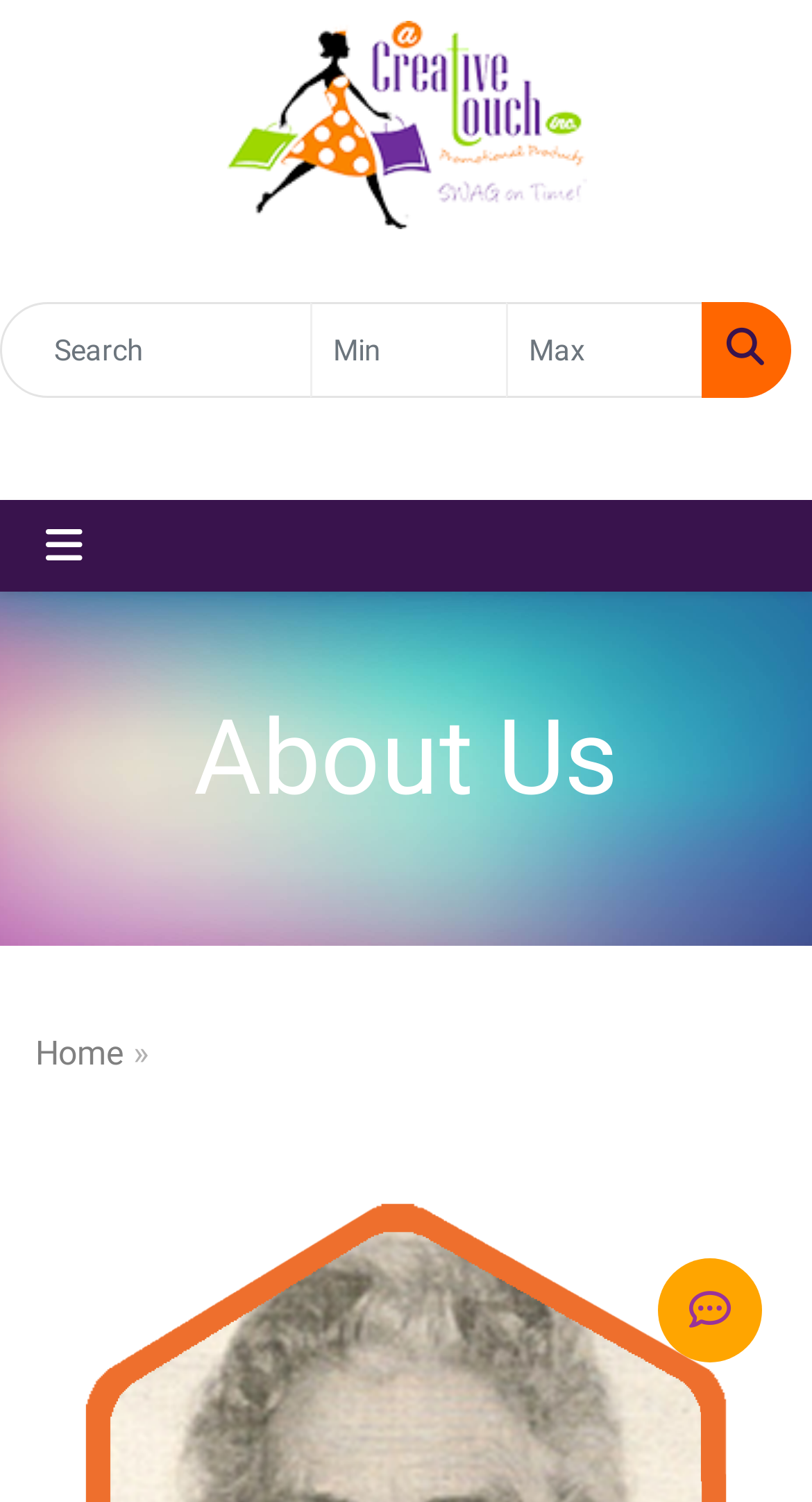How many search fields are there? Based on the screenshot, please respond with a single word or phrase.

3